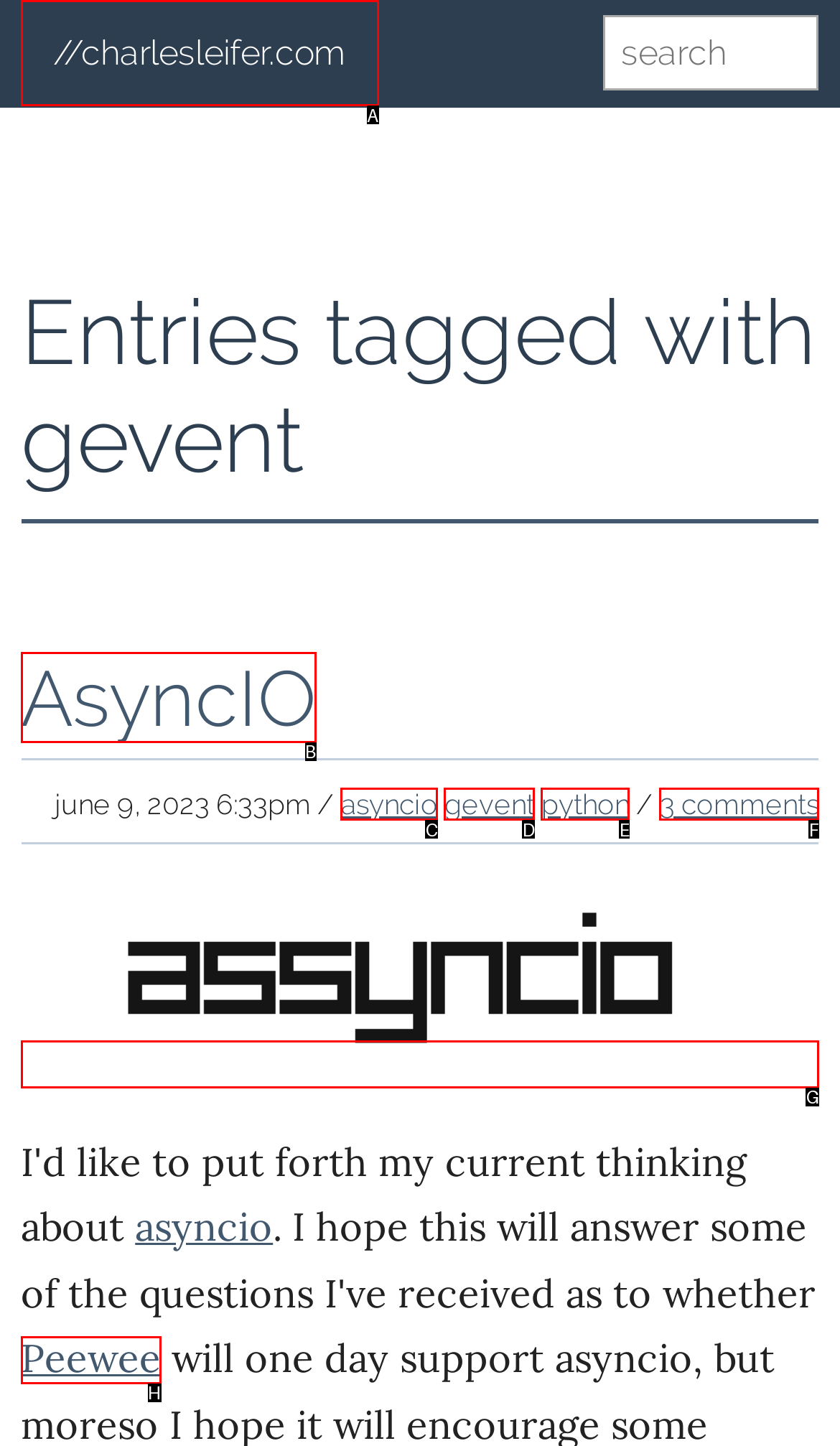Identify the letter of the option that best matches the following description: Peewee. Respond with the letter directly.

H